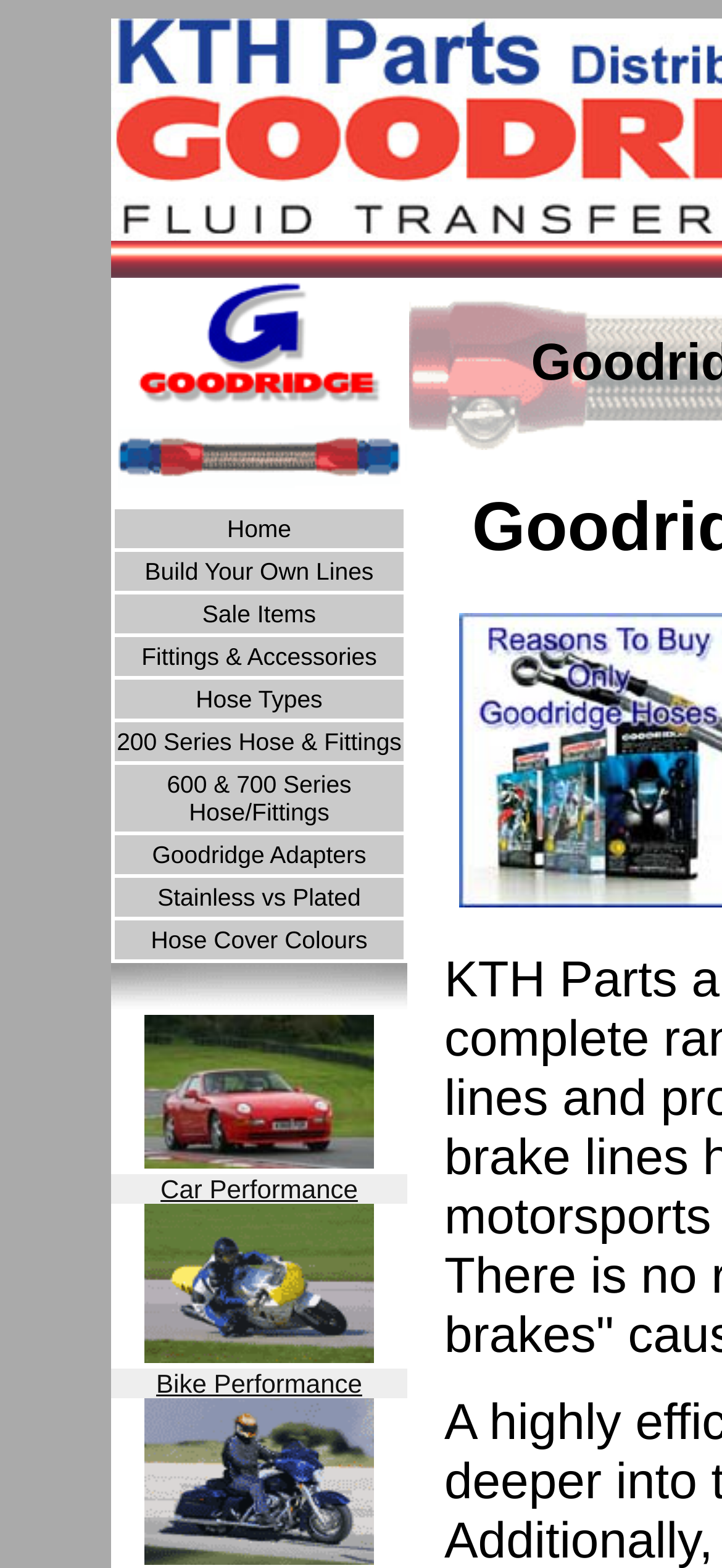Respond with a single word or phrase to the following question:
What is the purpose of the 'Build Your Own Lines' feature?

To customize brake lines